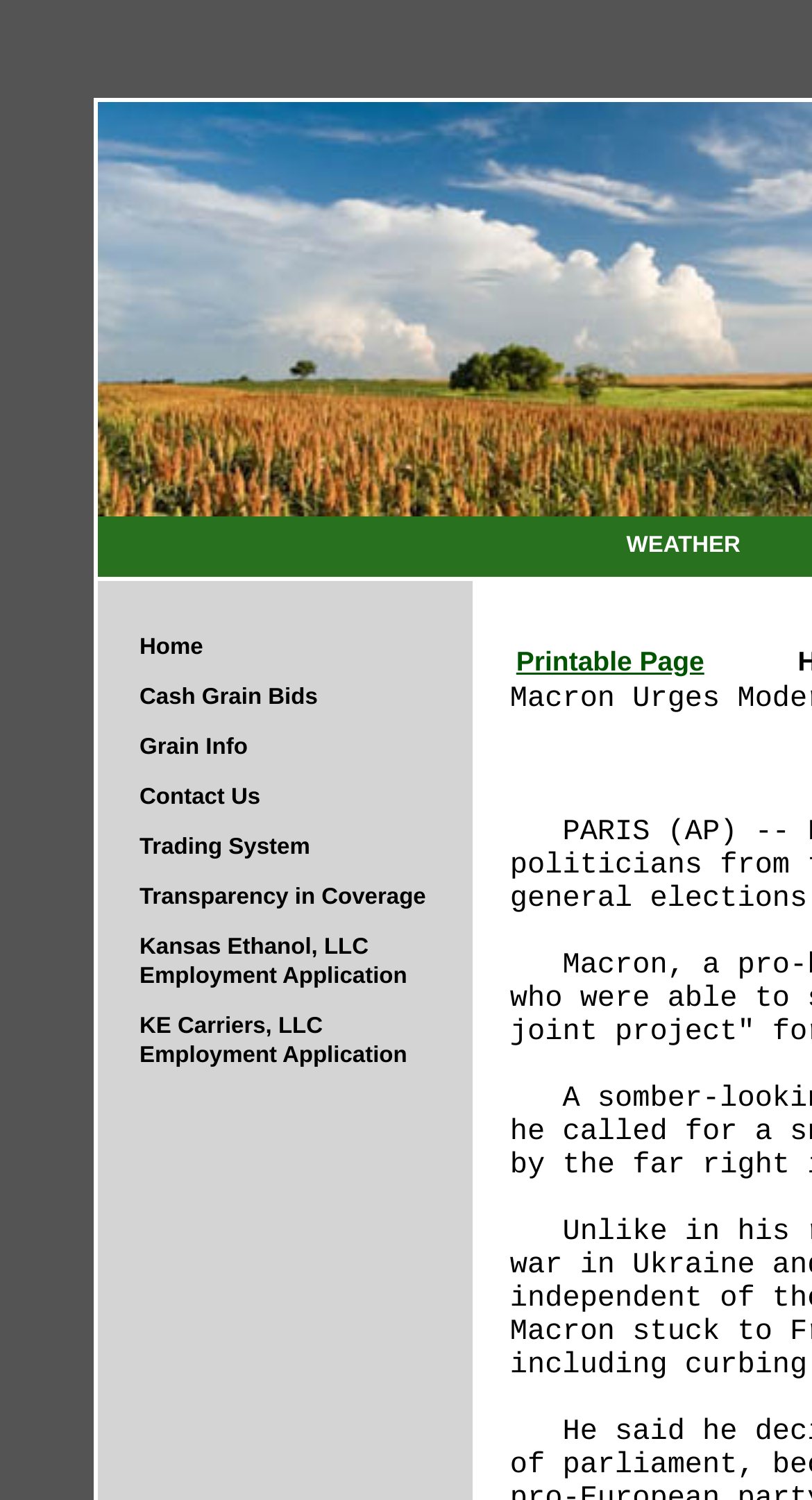Determine the bounding box coordinates of the region to click in order to accomplish the following instruction: "View weather information". Provide the coordinates as four float numbers between 0 and 1, specifically [left, top, right, bottom].

[0.726, 0.344, 0.957, 0.384]